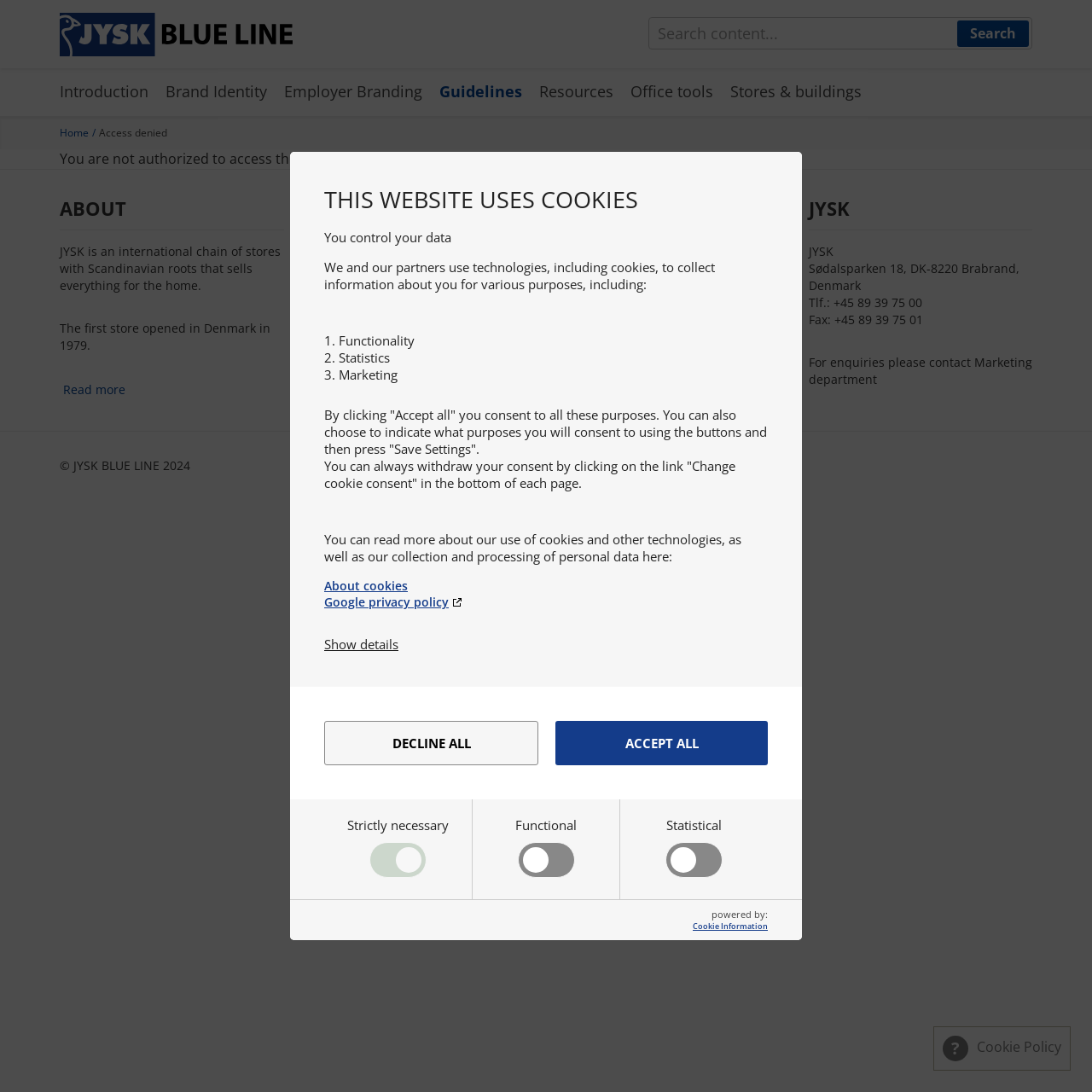Please specify the bounding box coordinates of the area that should be clicked to accomplish the following instruction: "Click the 'Home' link". The coordinates should consist of four float numbers between 0 and 1, i.e., [left, top, right, bottom].

[0.055, 0.012, 0.268, 0.052]